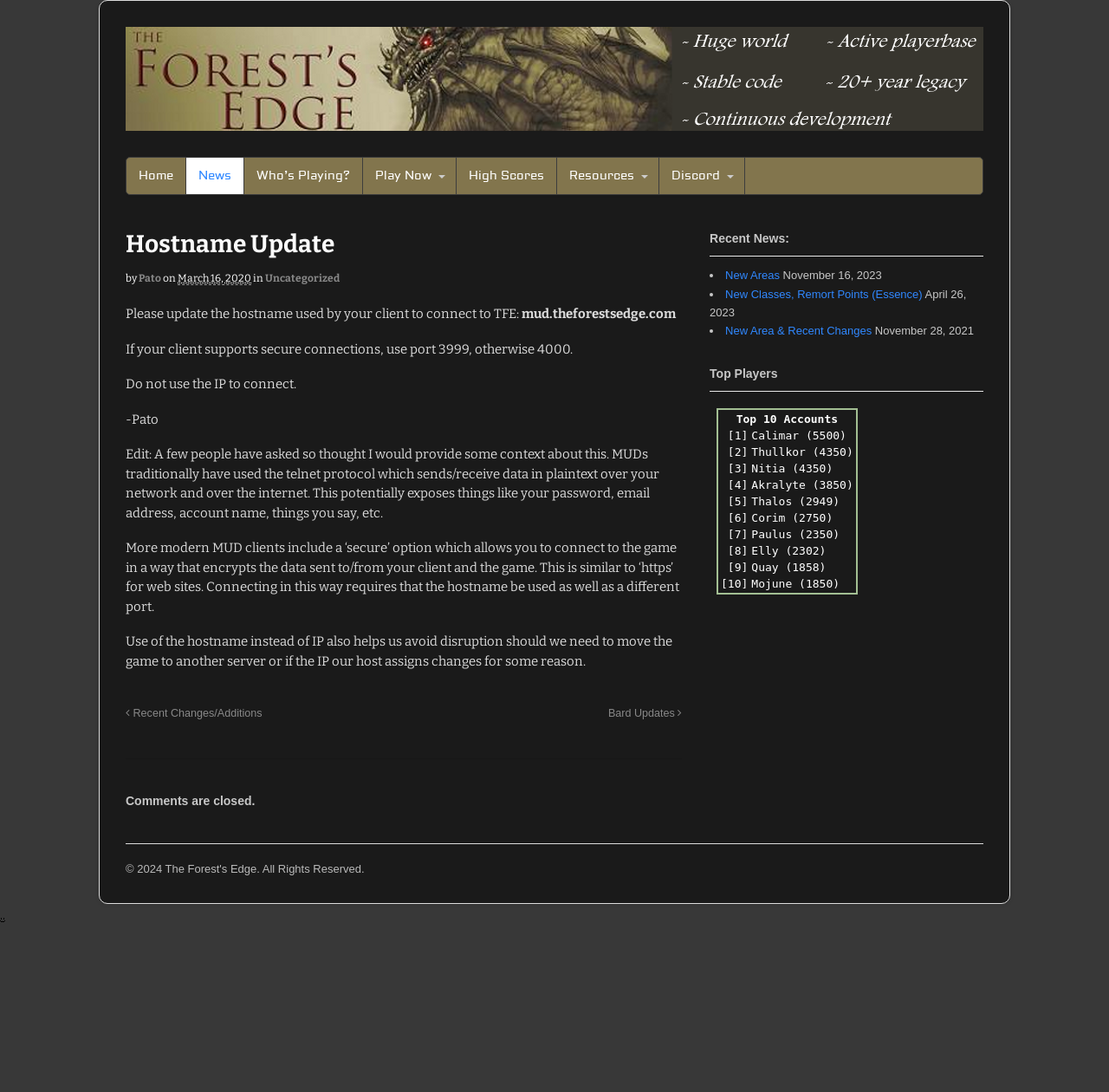Find the bounding box coordinates of the element I should click to carry out the following instruction: "Click on the 'Discord' link".

[0.595, 0.144, 0.671, 0.178]